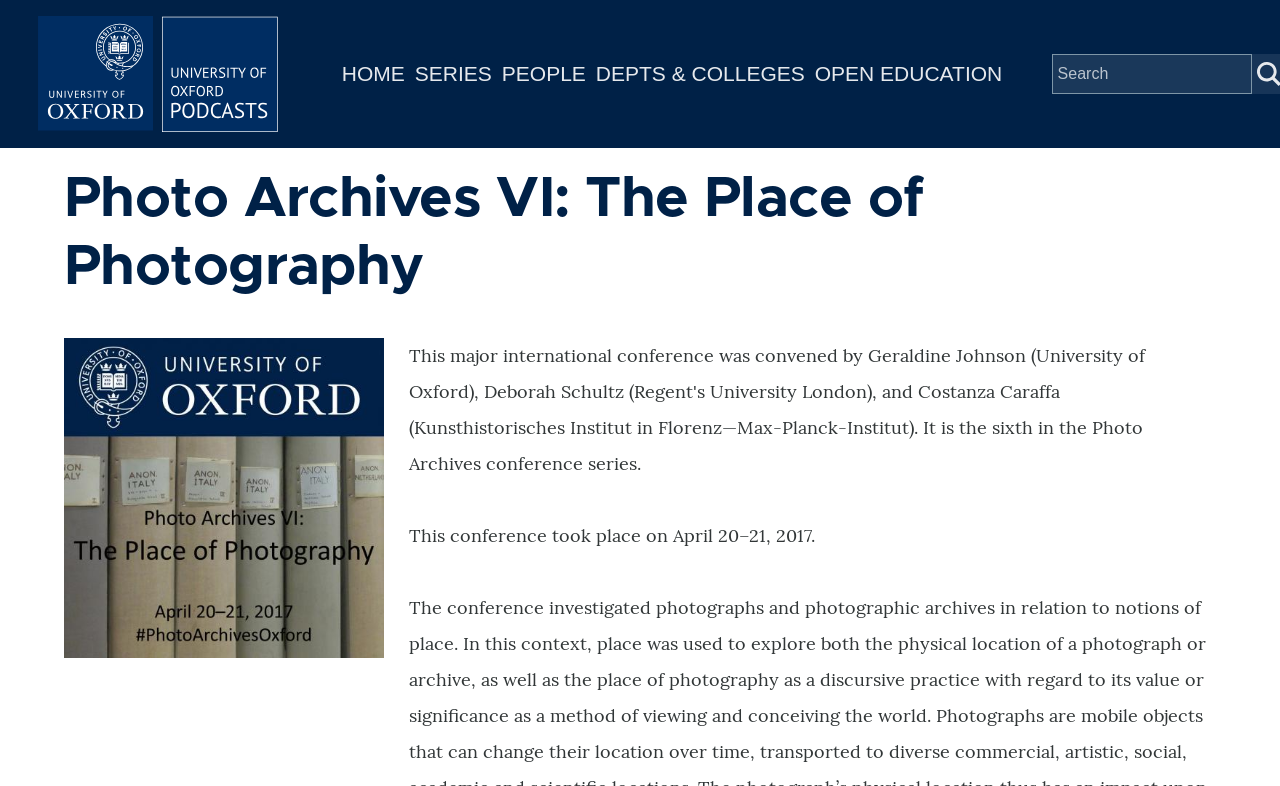Please determine the main heading text of this webpage.

Photo Archives VI: The Place of Photography